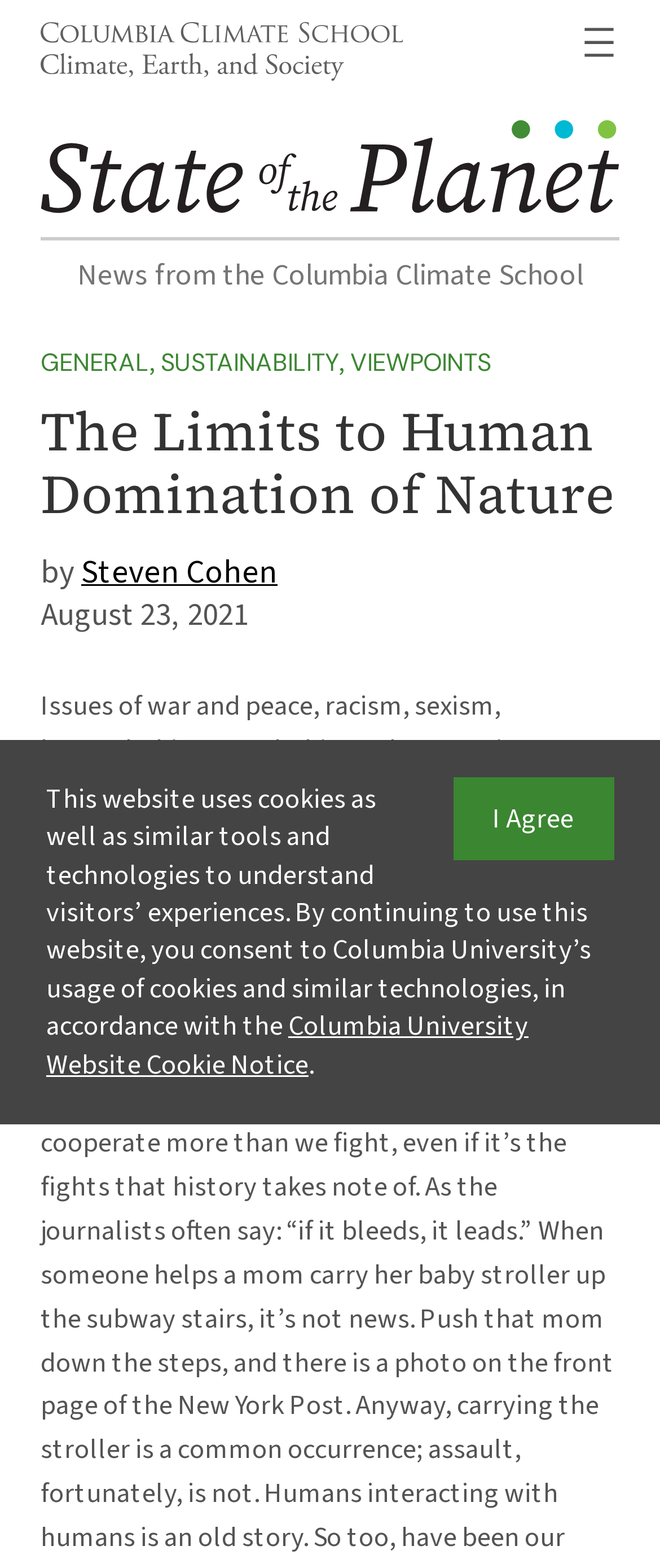What is the date of the article 'The Limits to Human Domination of Nature'?
Please provide a detailed and thorough answer to the question.

The date of the article can be found in the time element, which is located below the author's name. The date is specified as 'August 23, 2021'.